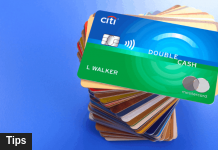What is the name on the Citibank Double Cash credit card?
By examining the image, provide a one-word or phrase answer.

L WALKER